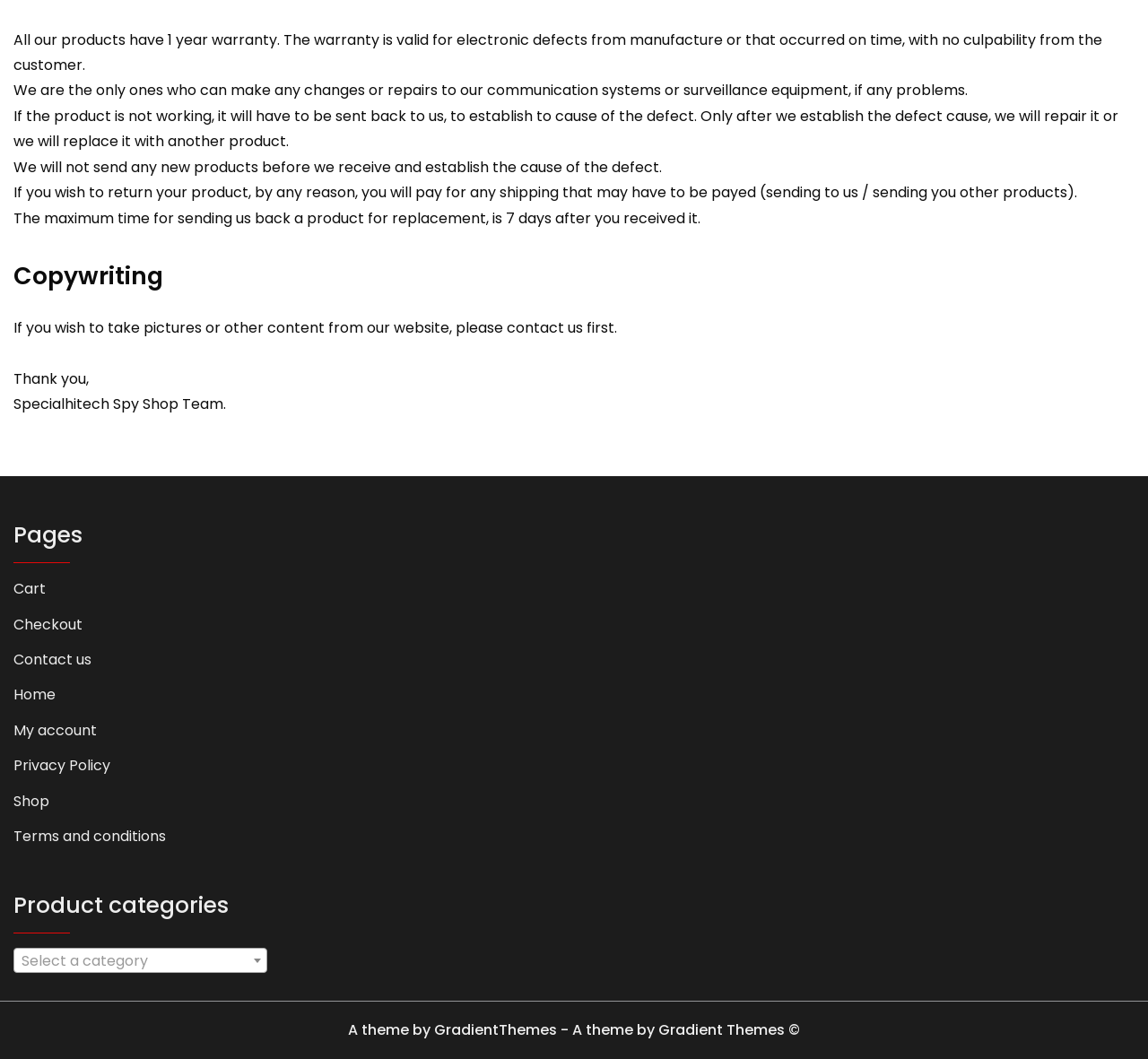What is the purpose of contacting the company before taking pictures?
Please answer the question with a single word or phrase, referencing the image.

To get permission